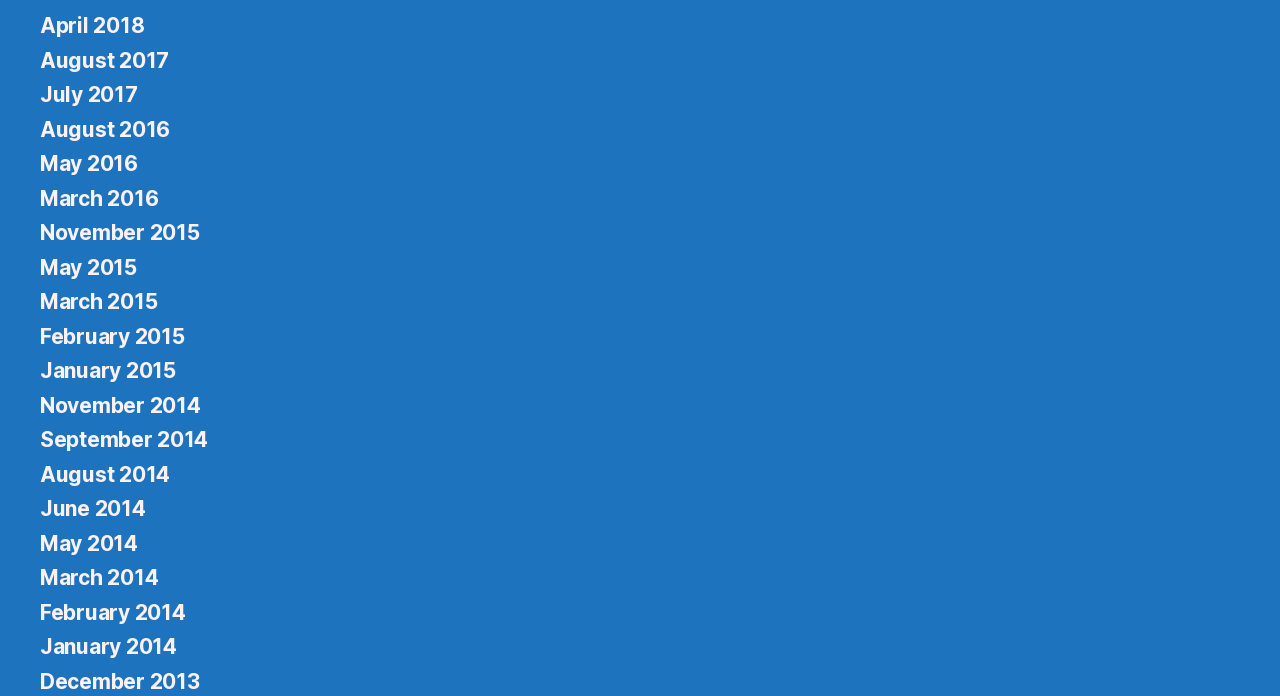Specify the bounding box coordinates of the area to click in order to follow the given instruction: "access March 2016 archives."

[0.031, 0.267, 0.124, 0.303]